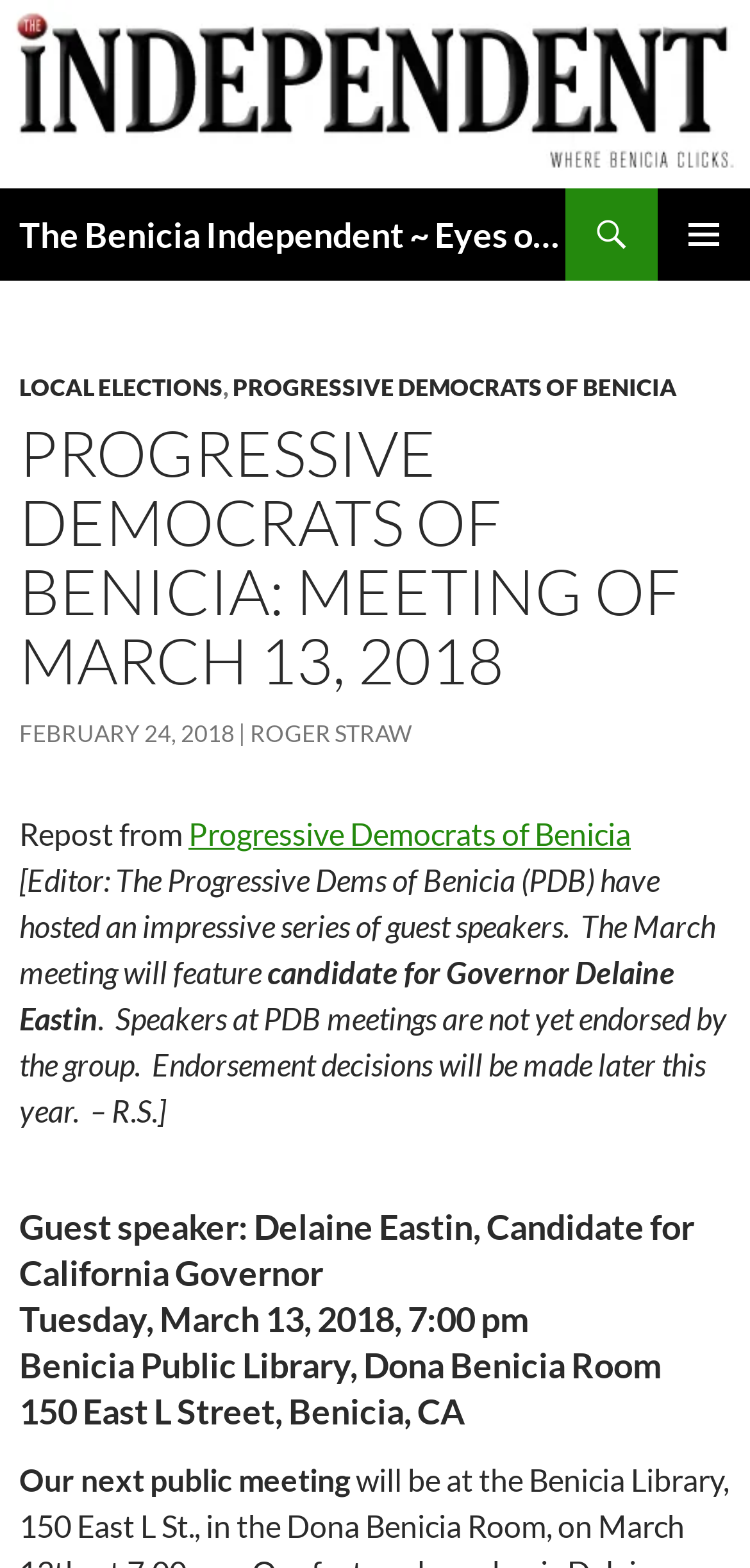Provide an in-depth caption for the webpage.

The webpage is about the Progressive Democrats of Benicia, featuring an upcoming meeting on March 13, 2018. At the top, there is a logo image of "The Benicia Independent ~ Eyes on the Environment / Benicia news & views" with a link to the same title. Below the logo, there is a heading with the same title. 

On the top right, there are three links: "Search", a button labeled "PRIMARY MENU", and a "SKIP TO CONTENT" link. 

The main content starts with a header section that contains three links: "LOCAL ELECTIONS", "PROGRESSIVE DEMOCRATS OF BENICIA", and a heading "PROGRESSIVE DEMOCRATS OF BENICIA: MEETING OF MARCH 13, 2018". 

Below the header, there is a section that describes the meeting, including the date "FEBRUARY 24, 2018" and a link to "ROGER STRAW". The main content of the meeting is described in a series of paragraphs, including a repost from Progressive Democrats of Benicia, which mentions that the March meeting will feature a candidate for Governor, Delaine Eastin. 

The webpage also includes details about the meeting, such as the time, location, and a note about endorsement decisions. Finally, there is a heading that summarizes the meeting information, including the guest speaker, date, time, and location.